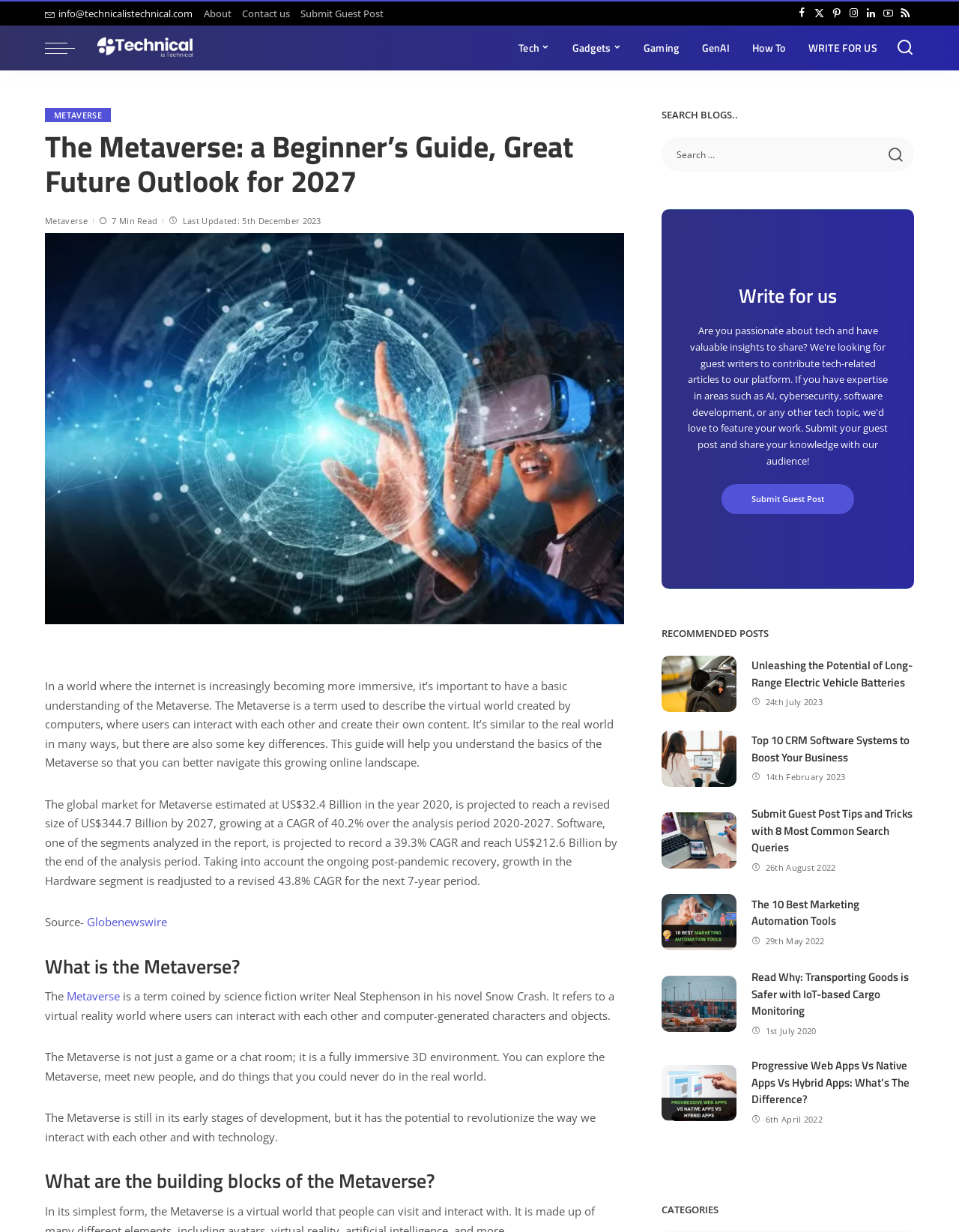Based on the element description "Gadgets", predict the bounding box coordinates of the UI element.

[0.585, 0.021, 0.659, 0.057]